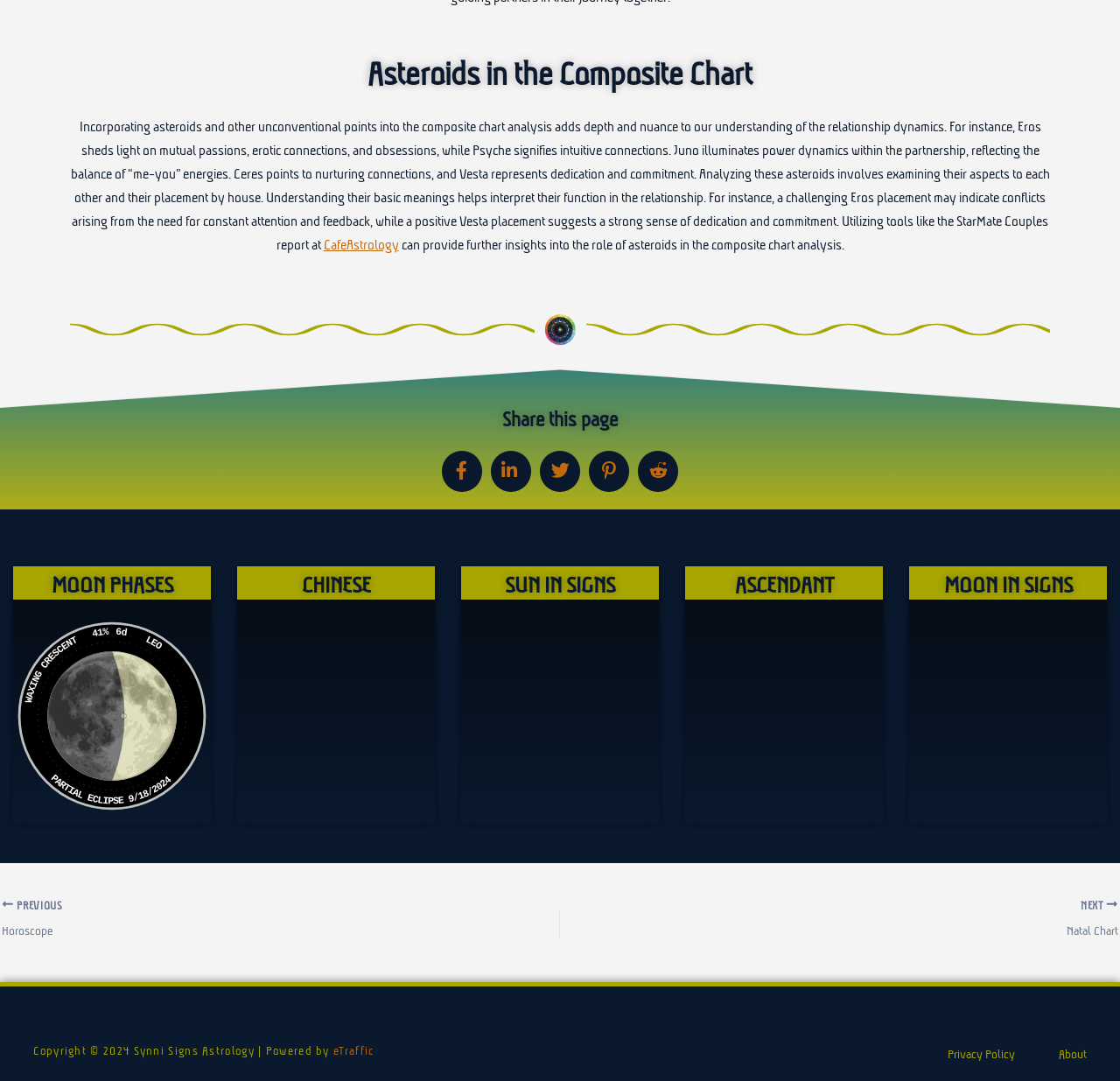What is the purpose of the StarMate Couples report?
Please provide a single word or phrase as the answer based on the screenshot.

Provide further insights